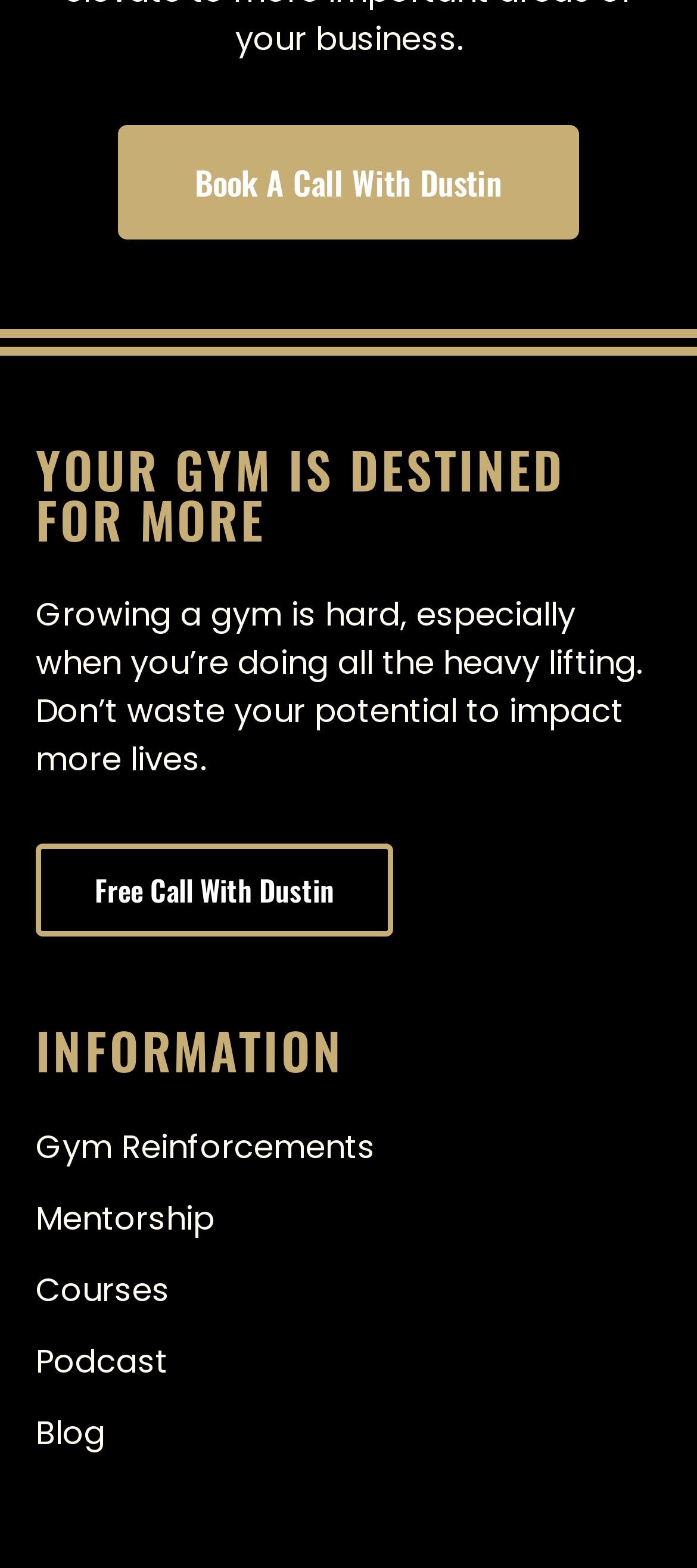What is the purpose of the 'Book A Call With Dustin' link?
Look at the image and answer the question with a single word or phrase.

To schedule a call